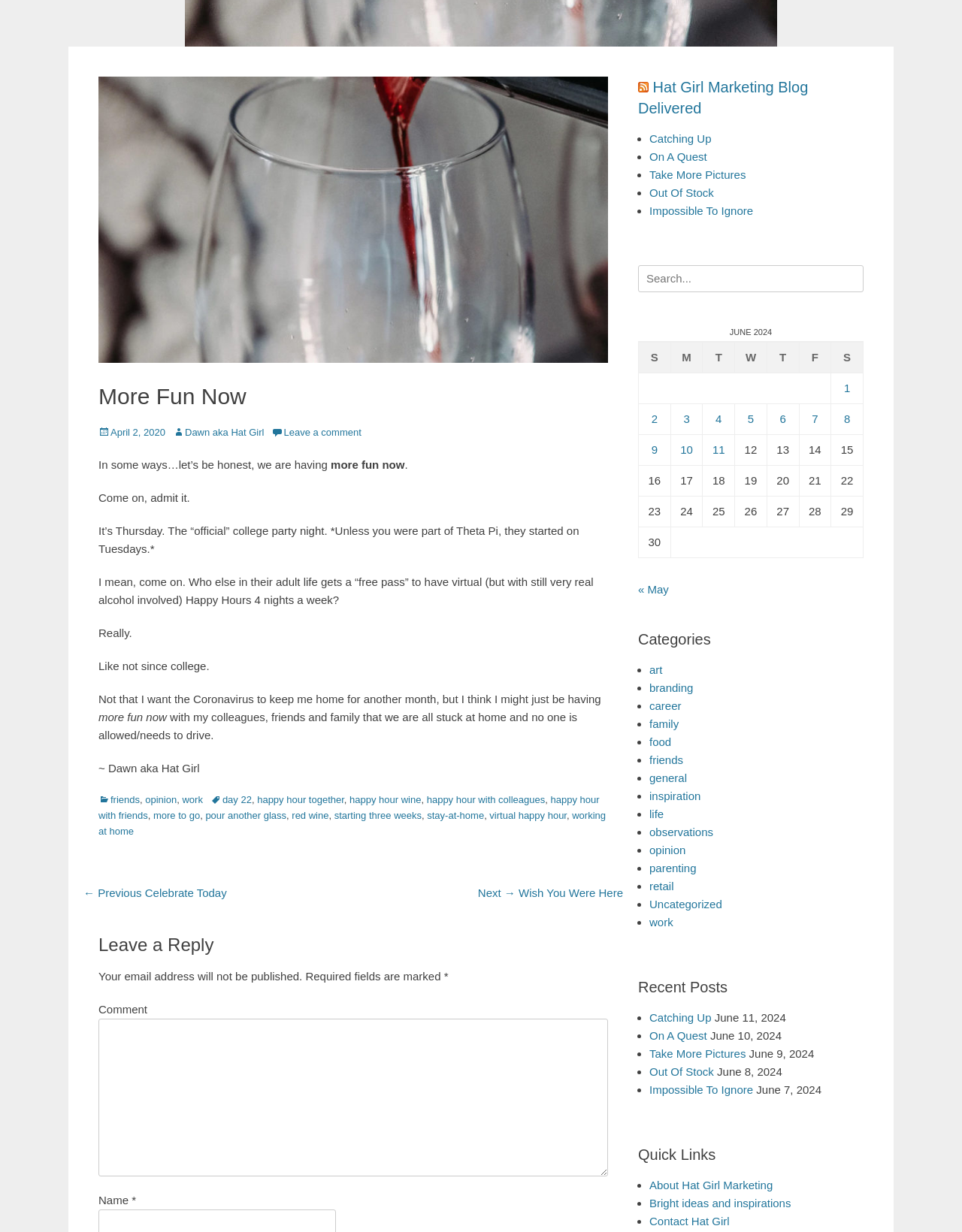Extract the bounding box coordinates for the HTML element that matches this description: "opinion". The coordinates should be four float numbers between 0 and 1, i.e., [left, top, right, bottom].

[0.151, 0.644, 0.184, 0.654]